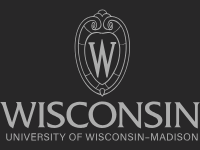Refer to the image and provide a thorough answer to this question:
What does the logo represent?

The logo represents the university's commitment to excellence in education and serves as a symbol of the institution's rich heritage and academic achievement. The overall design is sleek and modern, reflecting the university's forward-thinking approach while honoring its historical roots.